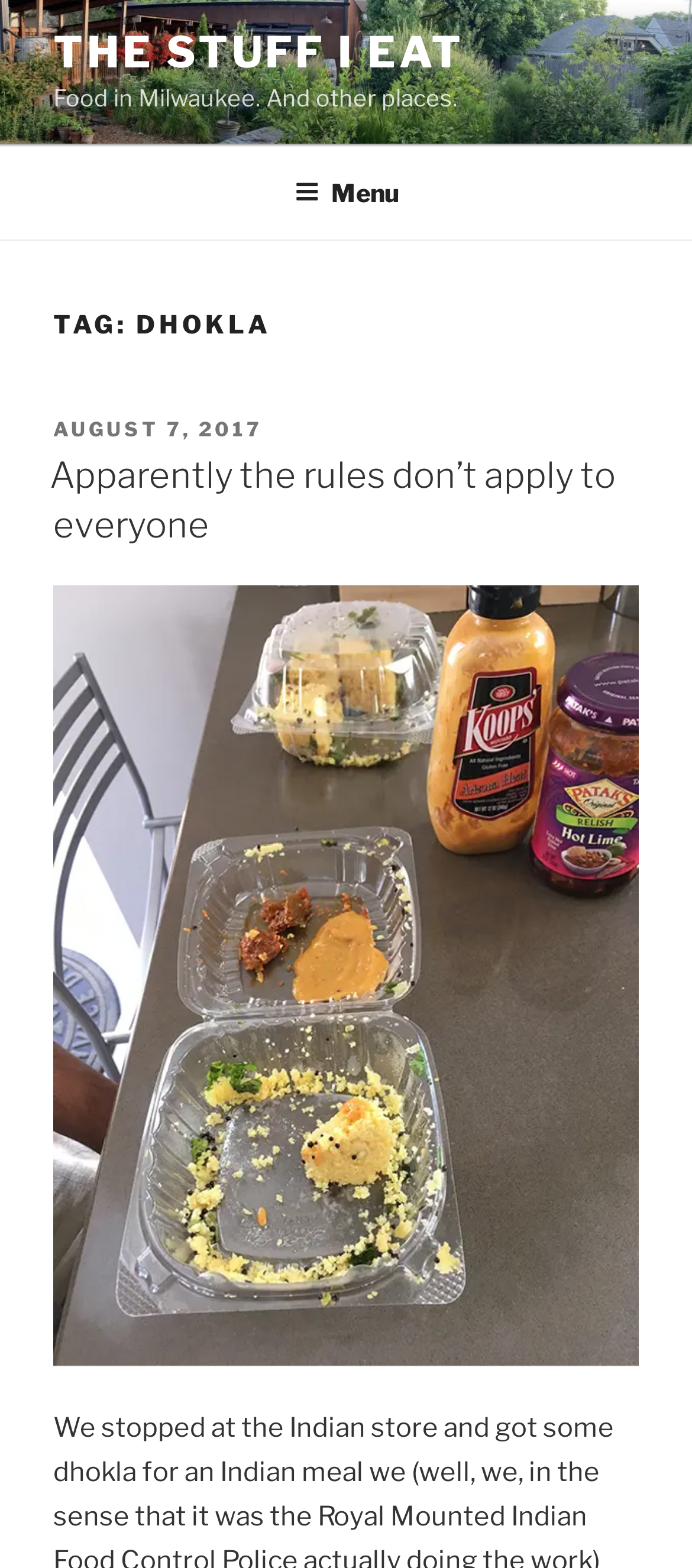Find the bounding box of the element with the following description: "Events Calendar". The coordinates must be four float numbers between 0 and 1, formatted as [left, top, right, bottom].

None